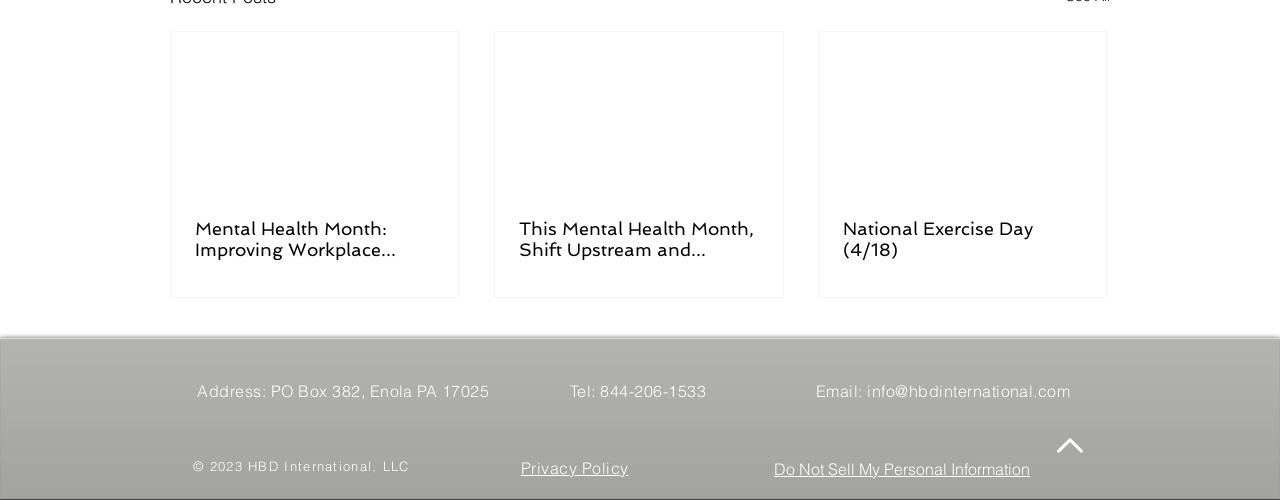How many links are in the footer section?
Based on the screenshot, provide your answer in one word or phrase.

4